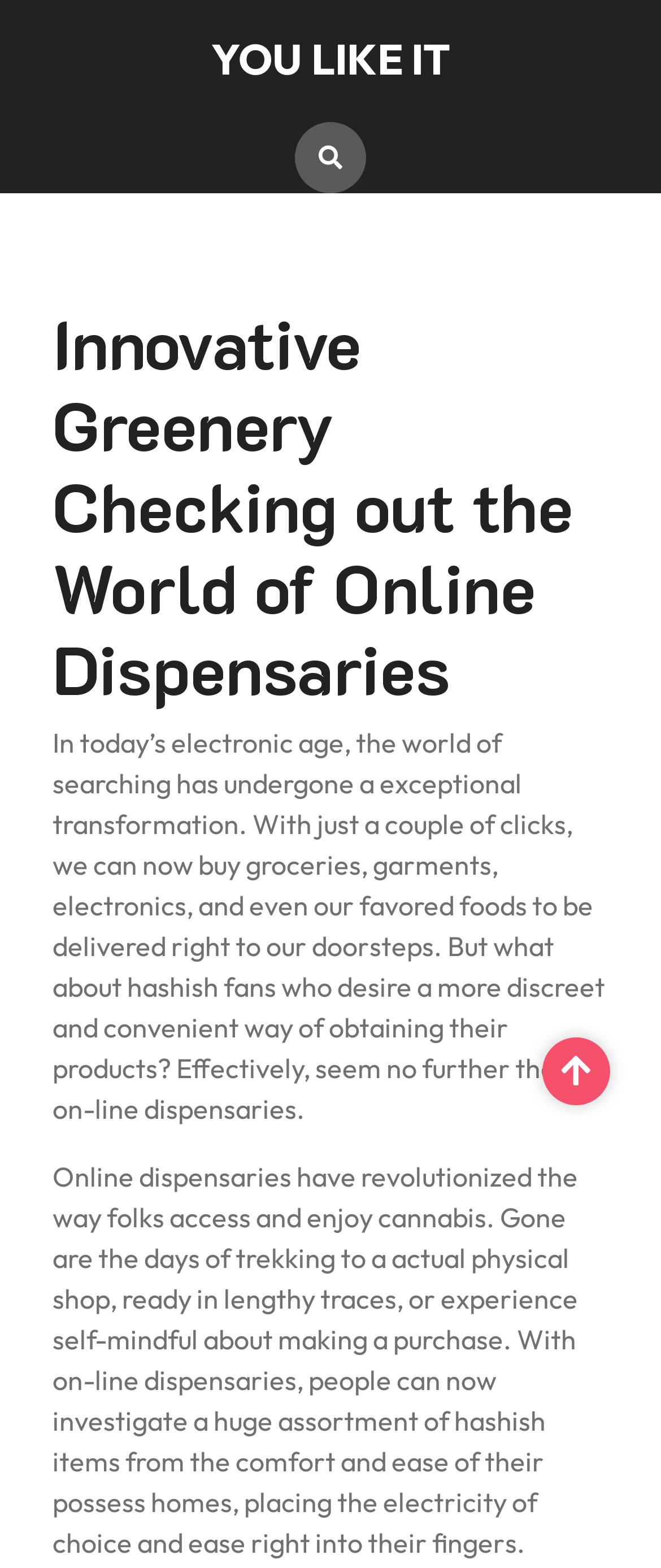Please determine the main heading text of this webpage.

Innovative Greenery Checking out the World of Online Dispensaries